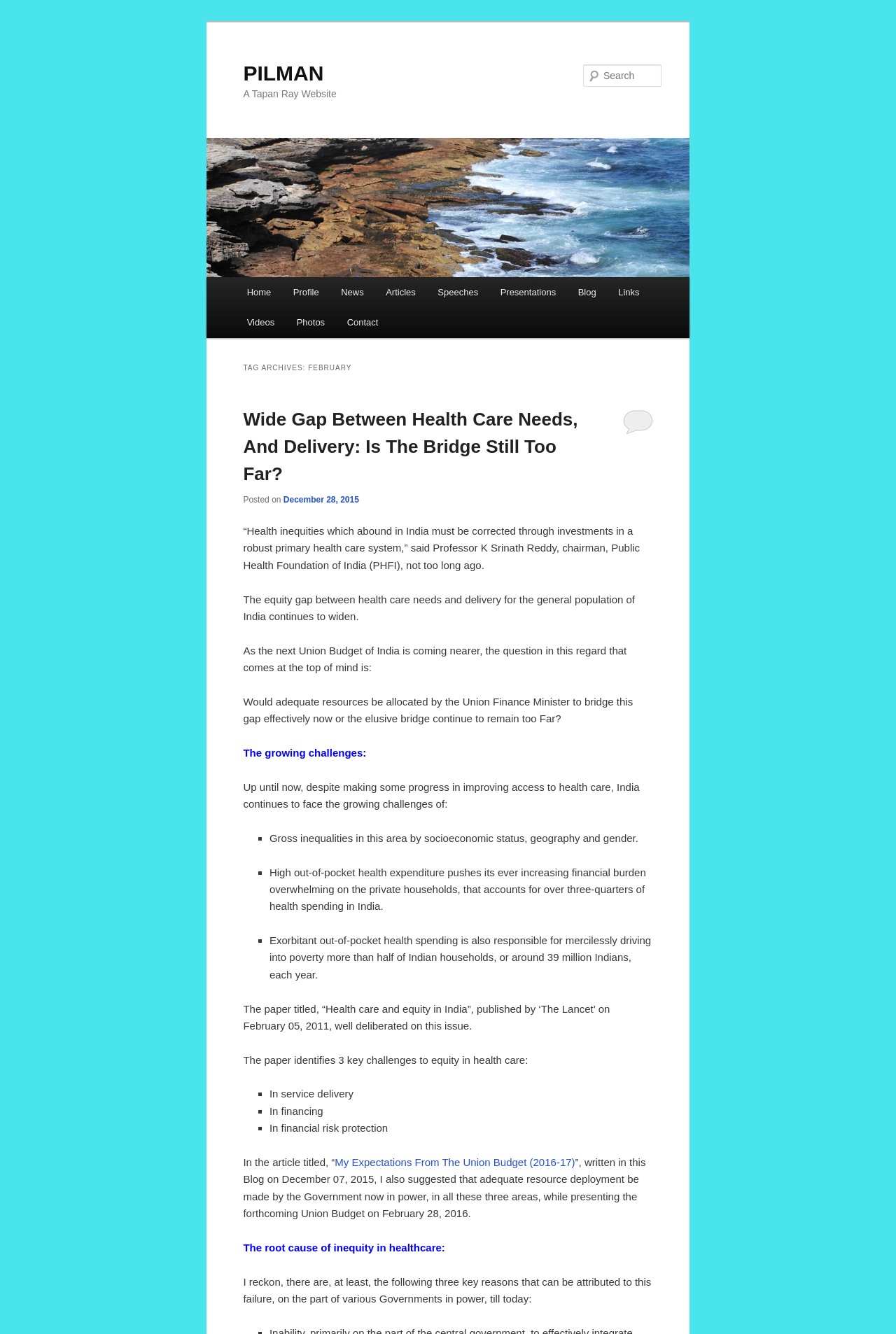Please determine the bounding box coordinates of the clickable area required to carry out the following instruction: "Check News". The coordinates must be four float numbers between 0 and 1, represented as [left, top, right, bottom].

[0.368, 0.208, 0.418, 0.23]